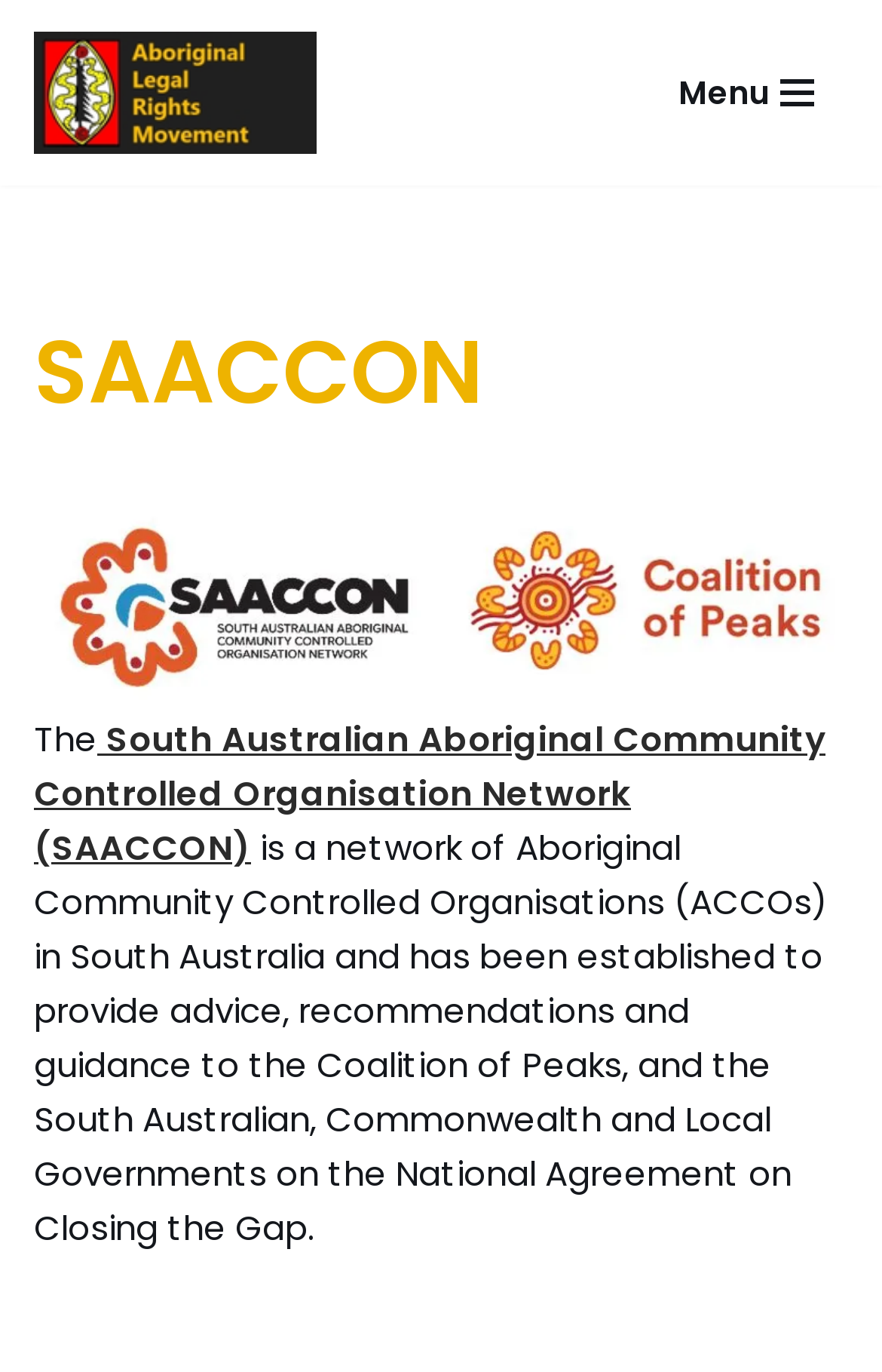Please answer the following question as detailed as possible based on the image: 
What is the bounding box coordinate of the navigation menu button?

I found the button element with the text 'Navigation Menu' at coordinates [0.731, 0.04, 0.962, 0.096], which represents the bounding box of the navigation menu button.